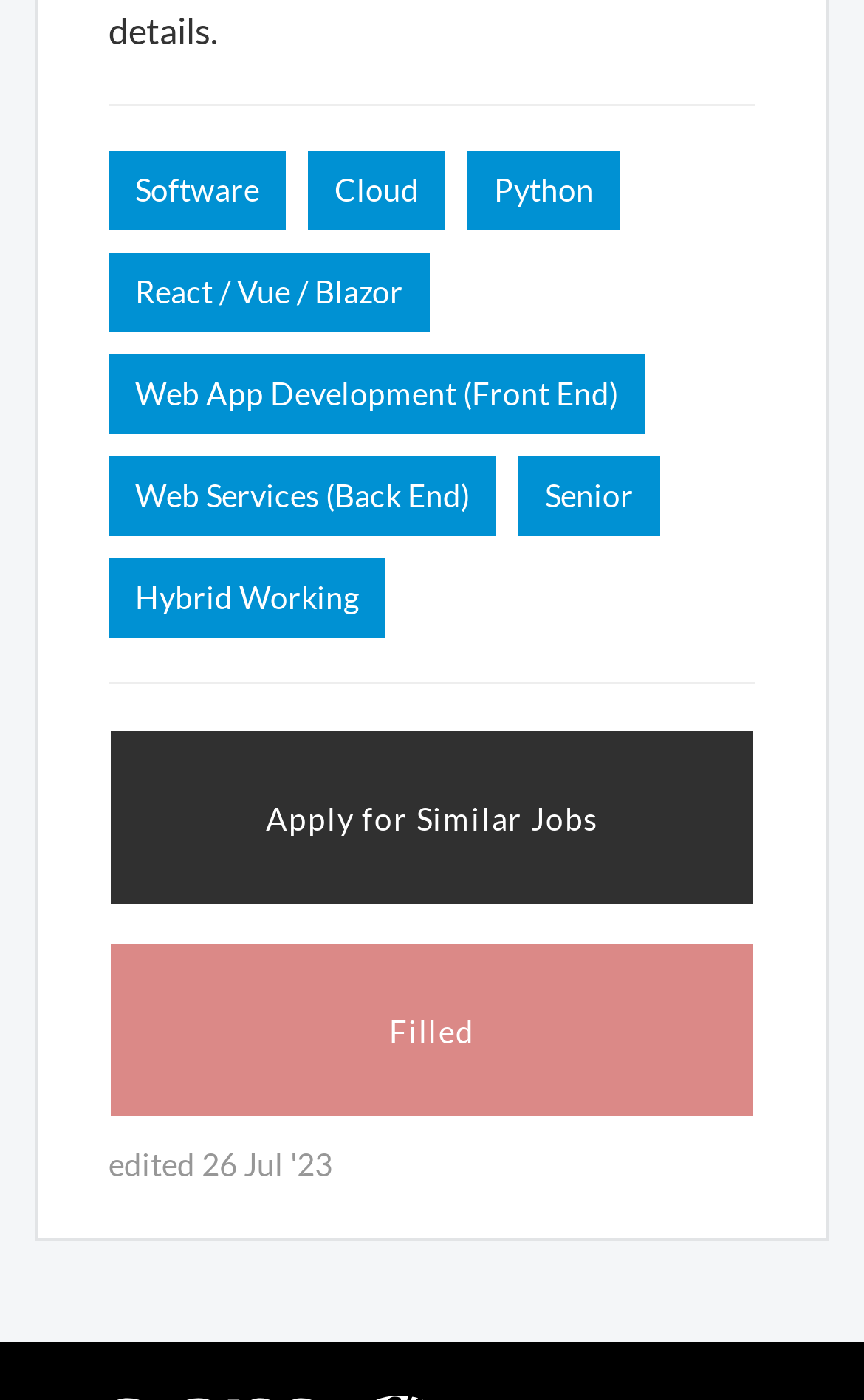What is the first link on the top left?
Based on the screenshot, respond with a single word or phrase.

Software